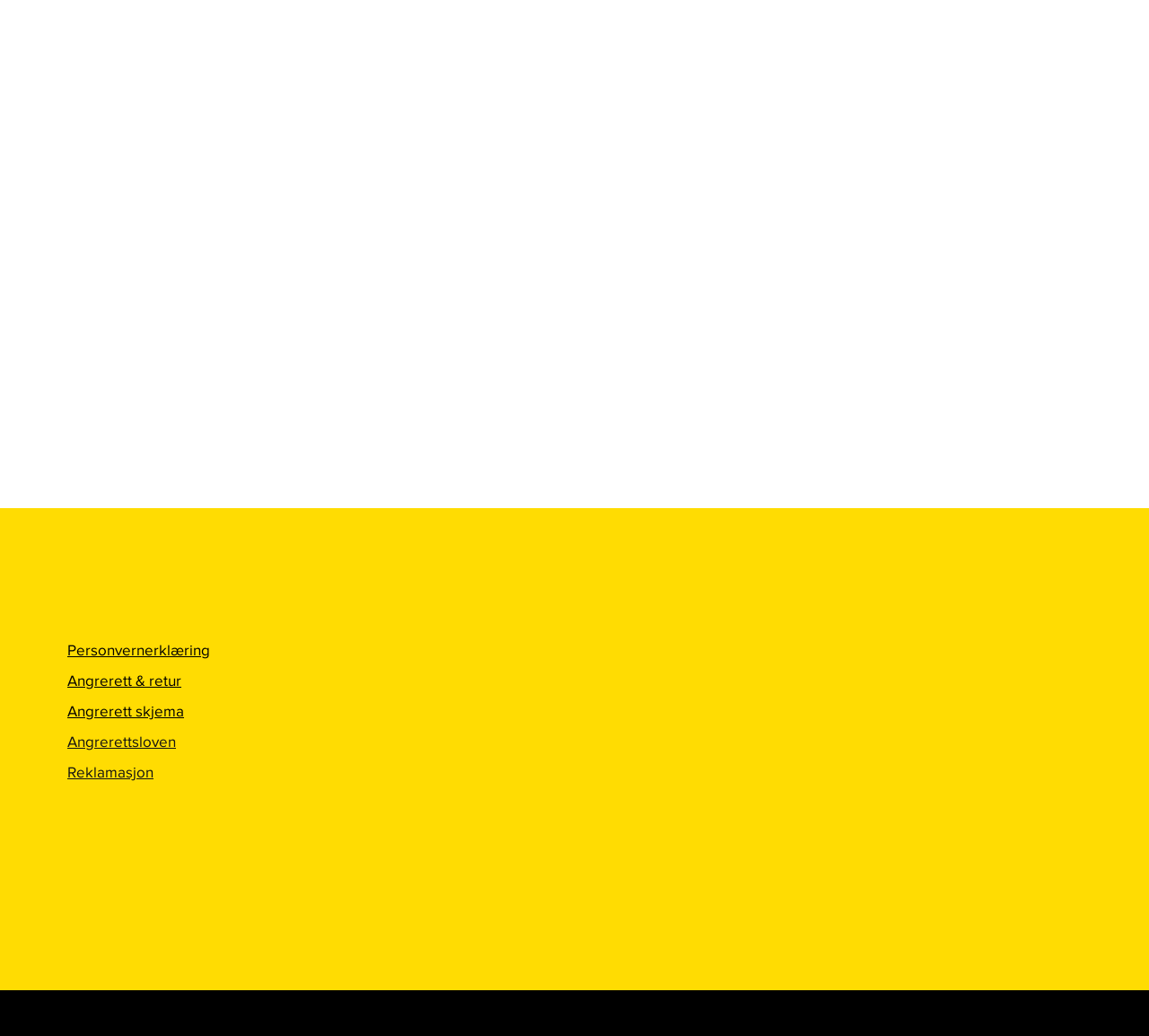Please find and report the bounding box coordinates of the element to click in order to perform the following action: "Click on the 'Reklamasjon' link". The coordinates should be expressed as four float numbers between 0 and 1, in the format [left, top, right, bottom].

[0.059, 0.737, 0.134, 0.753]